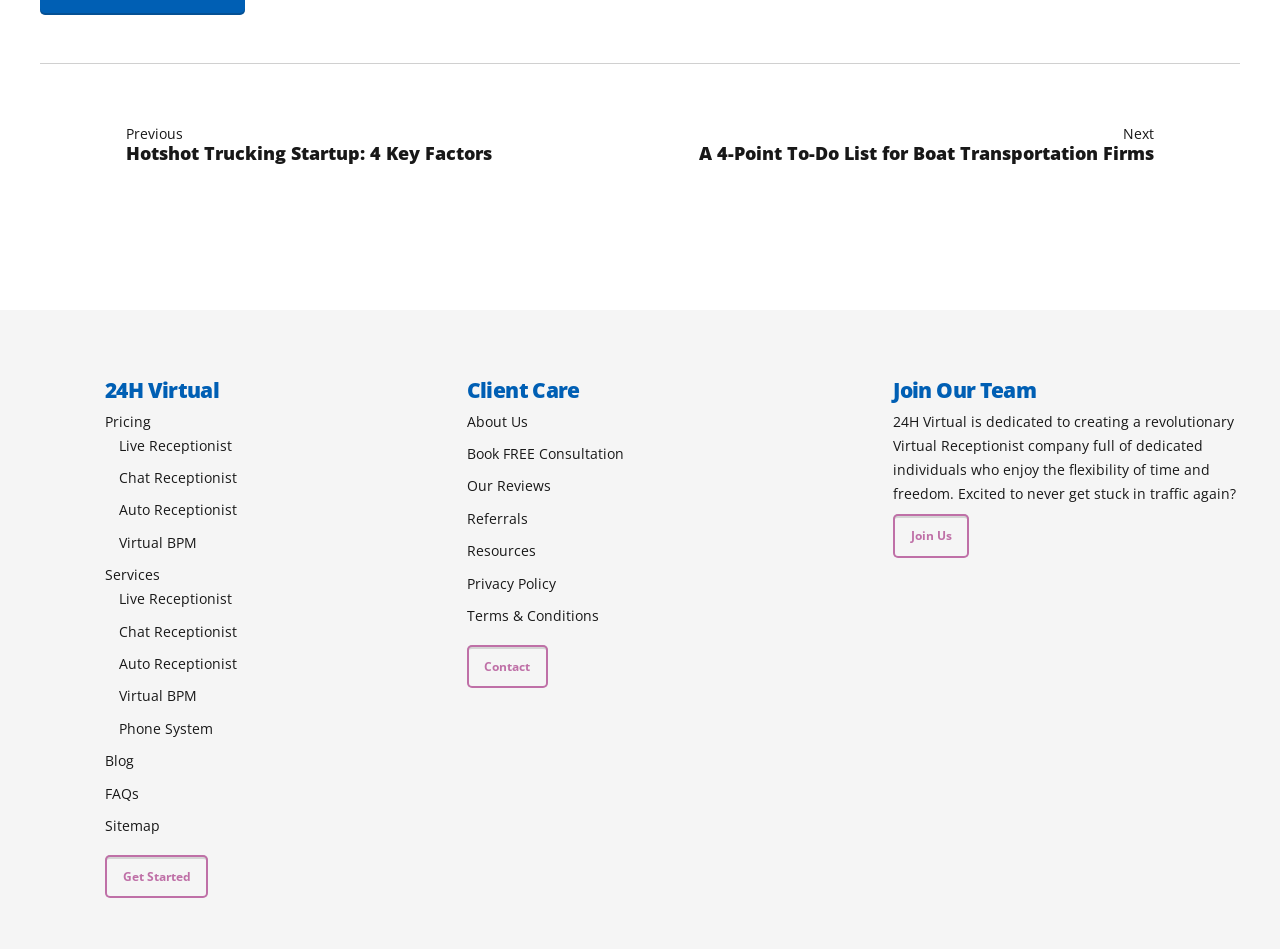What is the 'Book FREE Consultation' link for?
Your answer should be a single word or phrase derived from the screenshot.

To book a free consultation